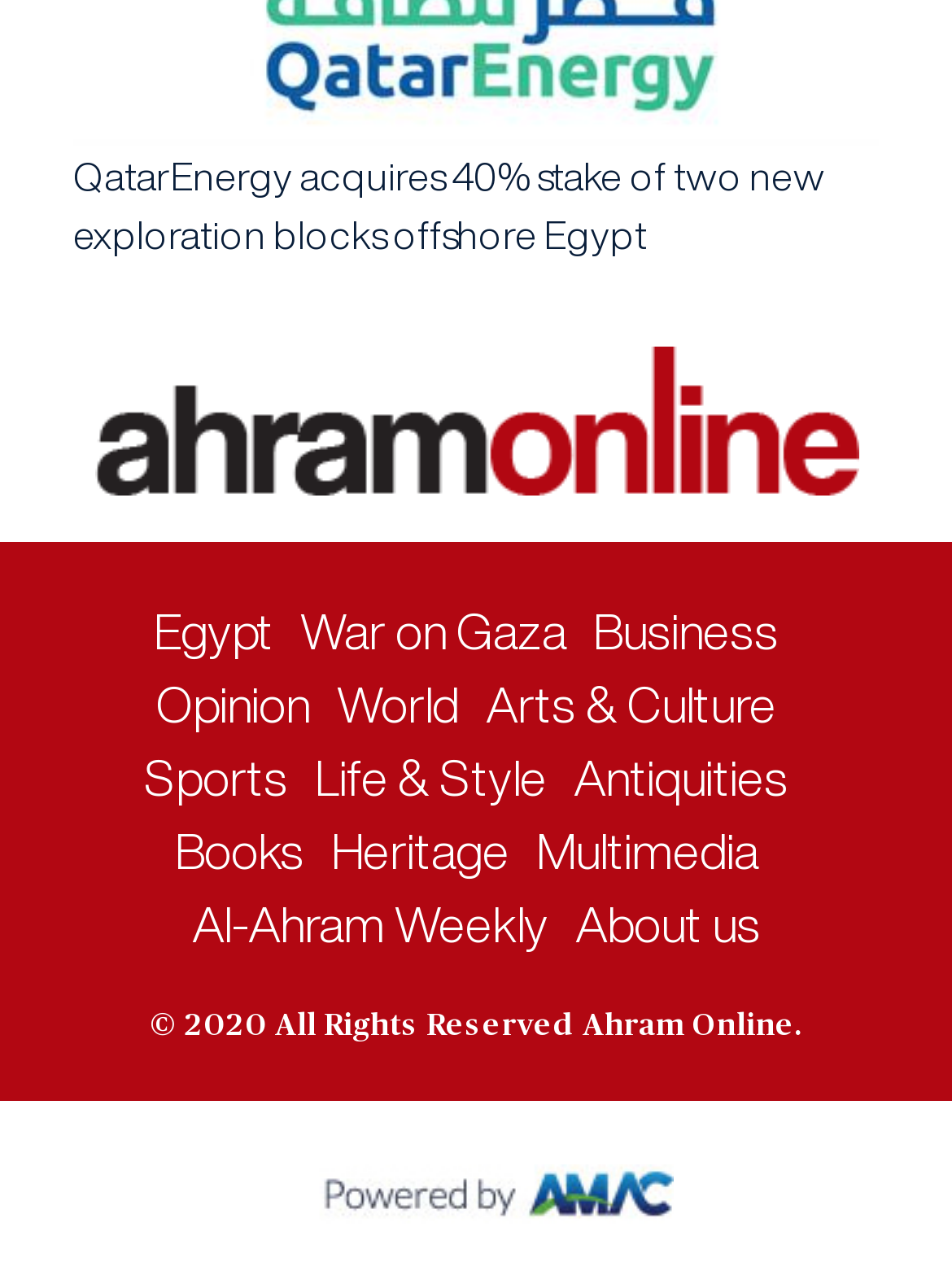What are the categories listed in the footer section?
Using the image, answer in one word or phrase.

Egypt, War on Gaza, Business, Opinion, World, Arts & Culture, Sports, Life & Style, Antiquities, Books, Heritage, Multimedia, Al-Ahram Weekly, About us